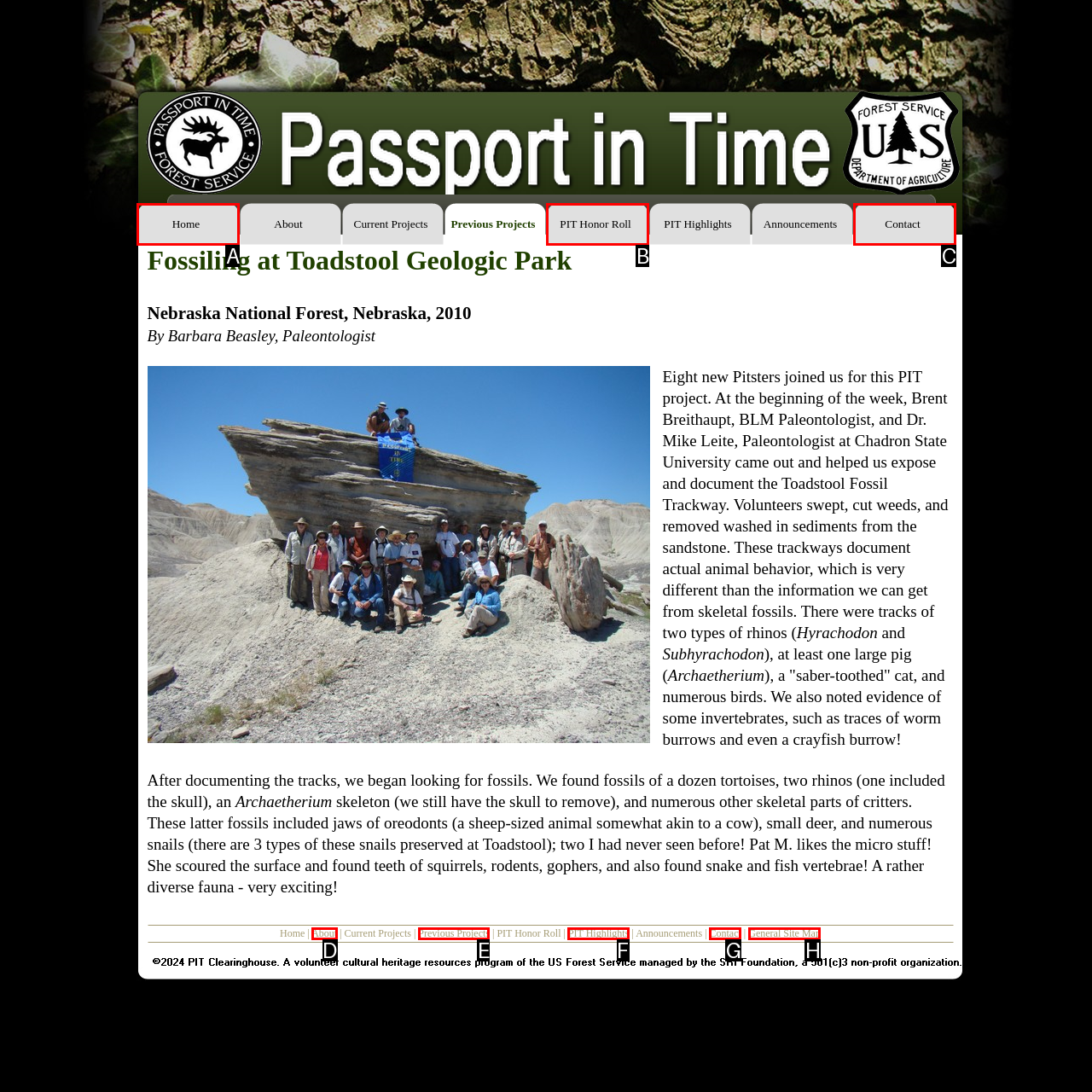Determine which option matches the element description: PIT Honor Roll
Answer using the letter of the correct option.

B